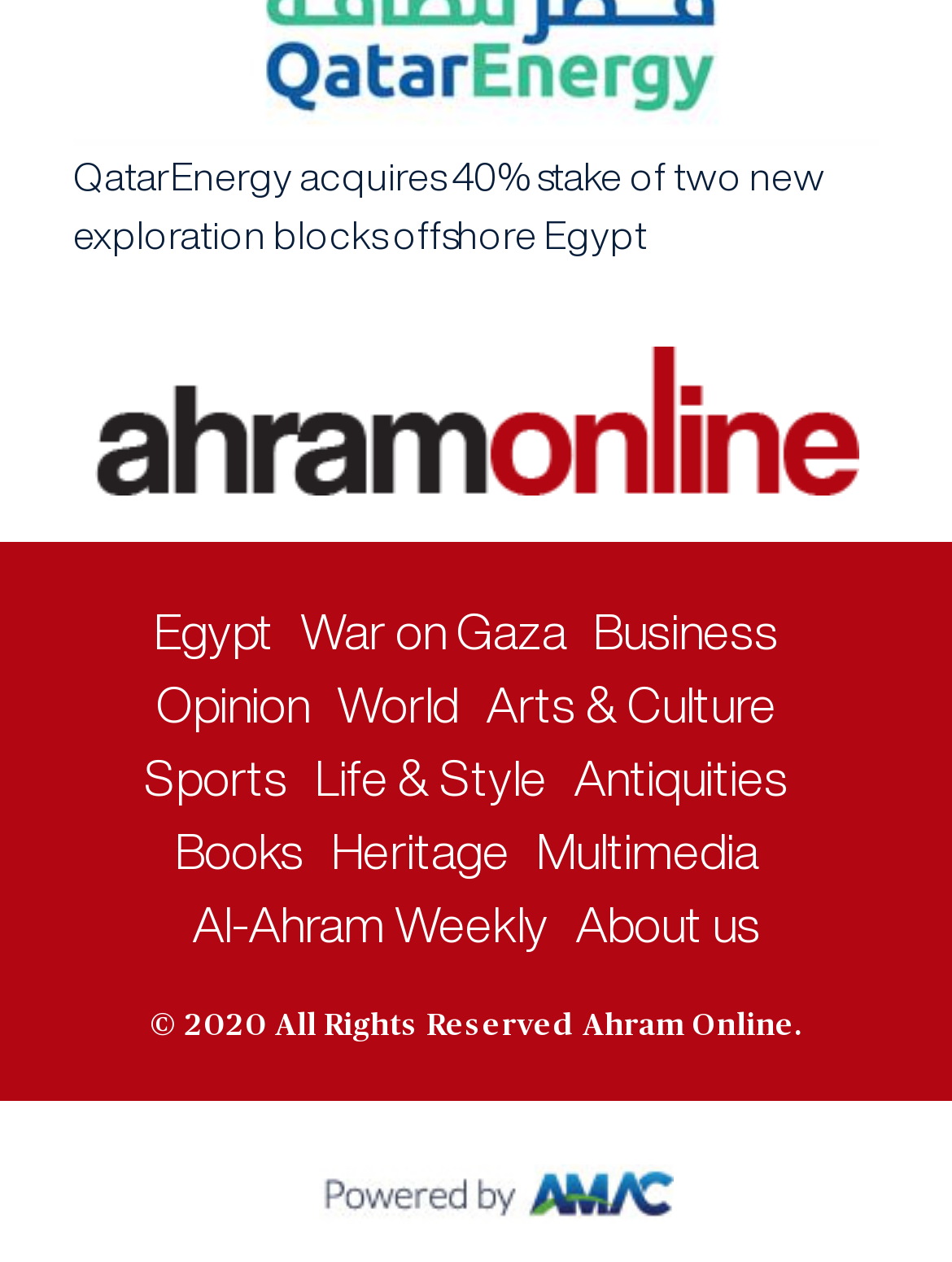Predict the bounding box of the UI element based on the description: "Al-Ahram Weekly". The coordinates should be four float numbers between 0 and 1, formatted as [left, top, right, bottom].

[0.201, 0.711, 0.576, 0.752]